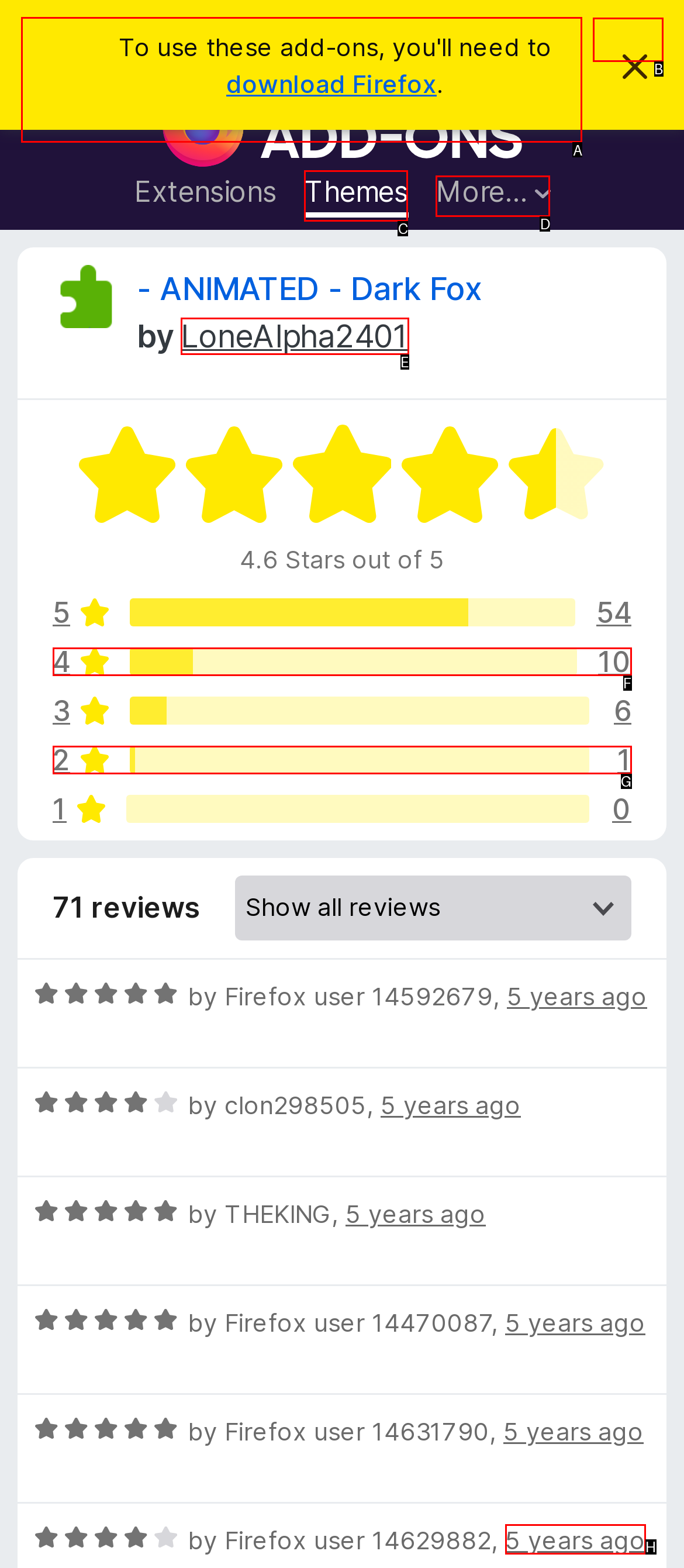To complete the task: Search for add-ons, which option should I click? Answer with the appropriate letter from the provided choices.

A